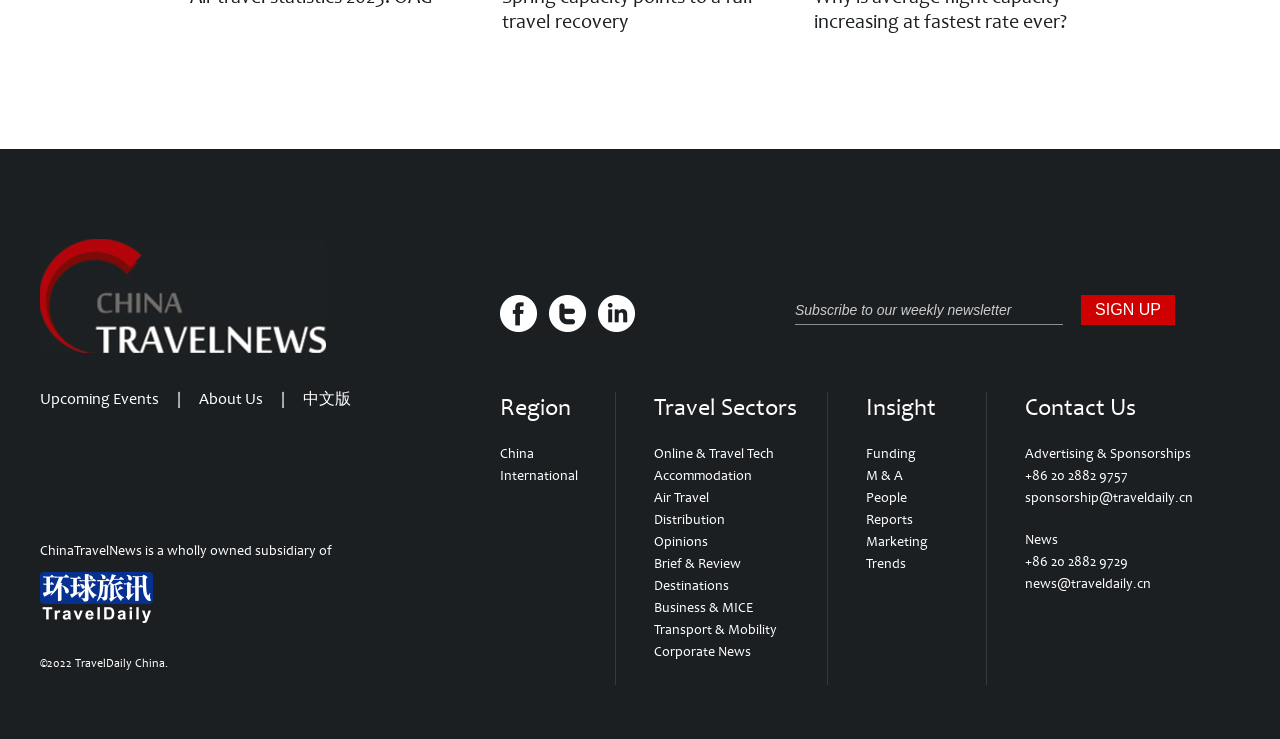Please find and report the bounding box coordinates of the element to click in order to perform the following action: "Contact us through sponsorship@traveldaily.cn". The coordinates should be expressed as four float numbers between 0 and 1, in the format [left, top, right, bottom].

[0.801, 0.661, 0.932, 0.684]